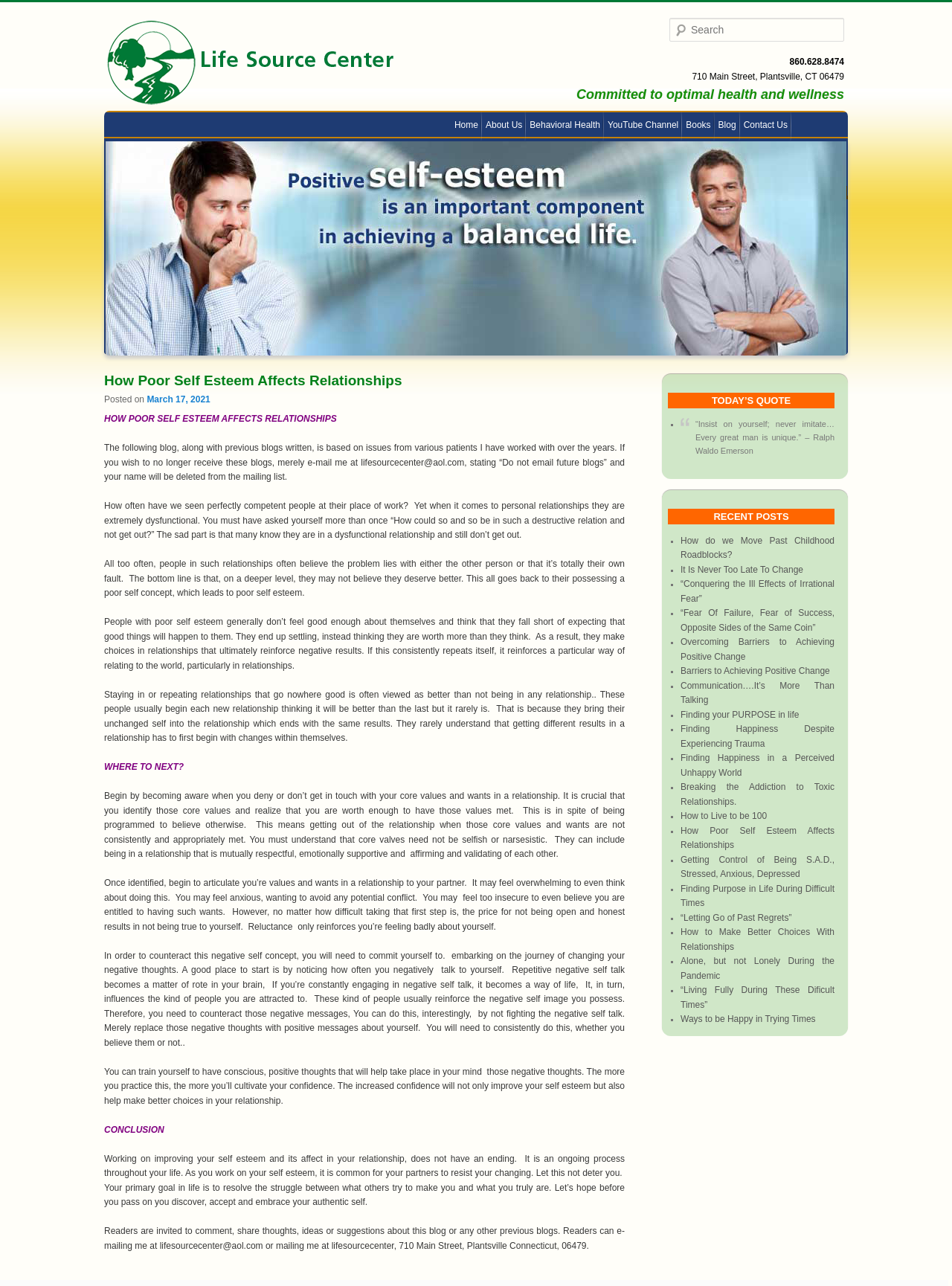Based on the image, provide a detailed response to the question:
What is the quote of the day?

I found the quote of the day by looking at the section labeled 'TODAY’S QUOTE' and reading the quote that is listed there.